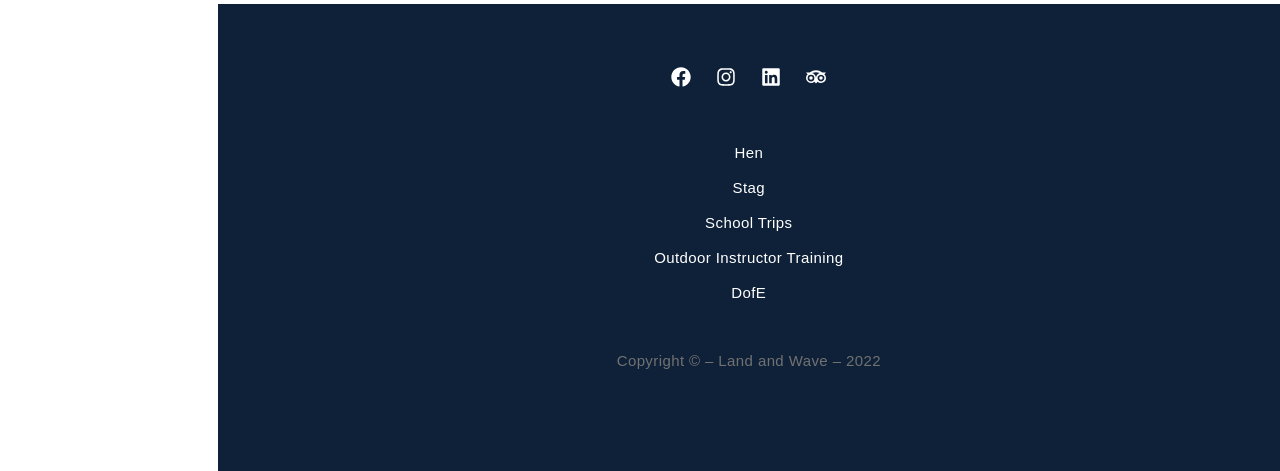Identify the coordinates of the bounding box for the element described below: "Outdoor Instructor Training". Return the coordinates as four float numbers between 0 and 1: [left, top, right, bottom].

[0.211, 0.52, 0.958, 0.573]